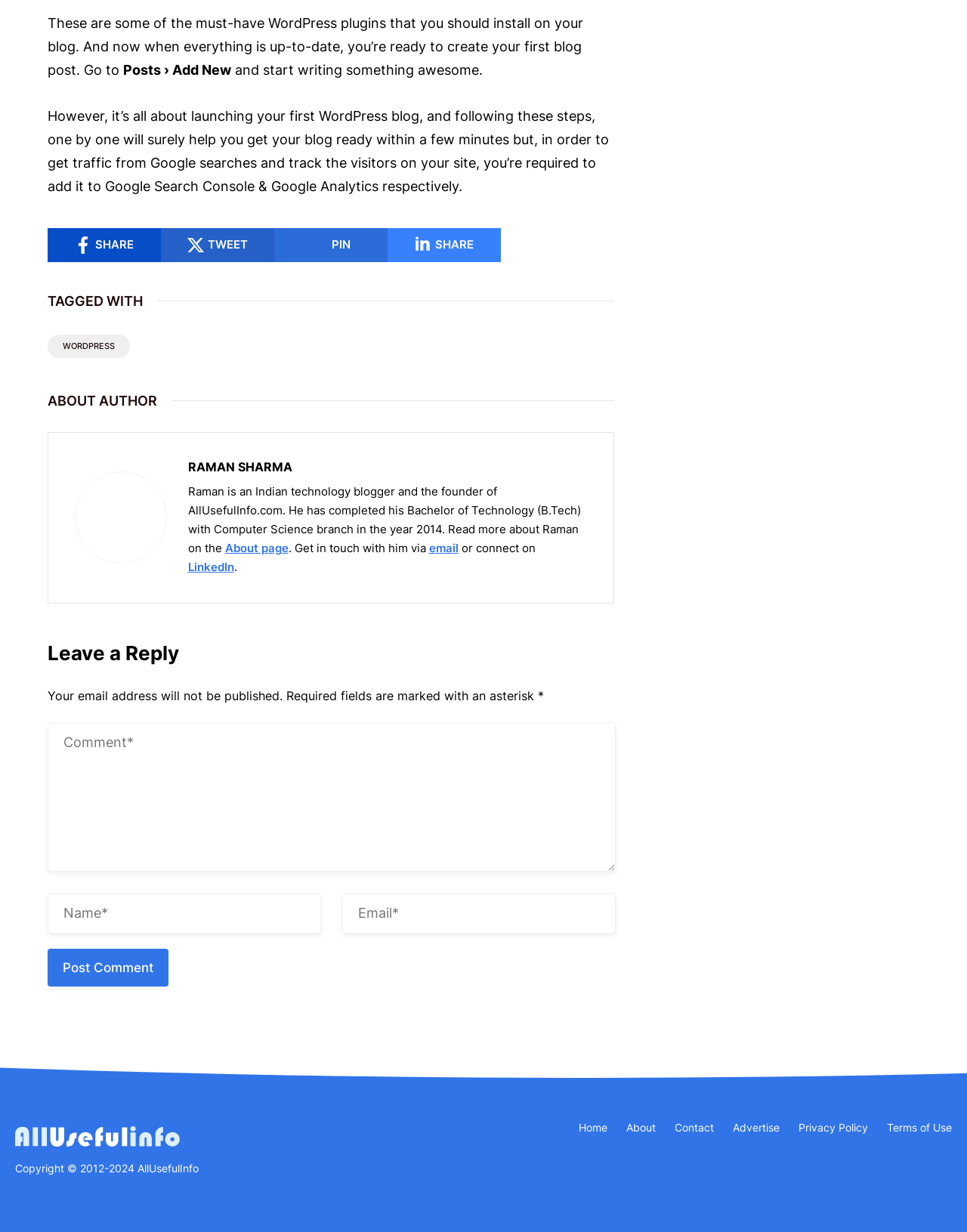Show the bounding box coordinates for the HTML element as described: "Terms of Use".

[0.917, 0.91, 0.984, 0.92]